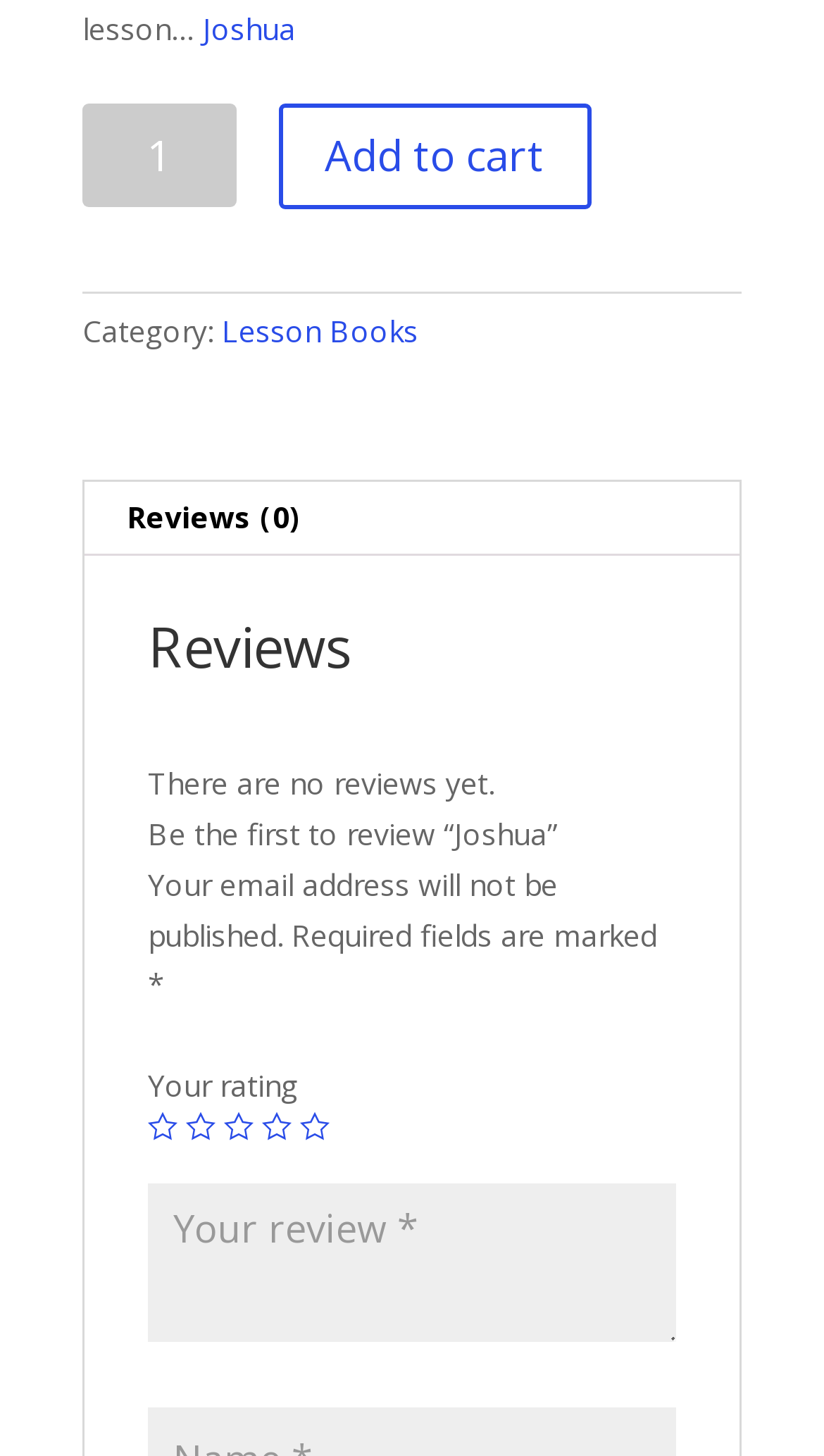Carefully examine the image and provide an in-depth answer to the question: What is the minimum quantity of the product that can be added to the cart?

The minimum quantity of the product that can be added to the cart can be found in the spinbutton element with the valuemin attribute set to 1.